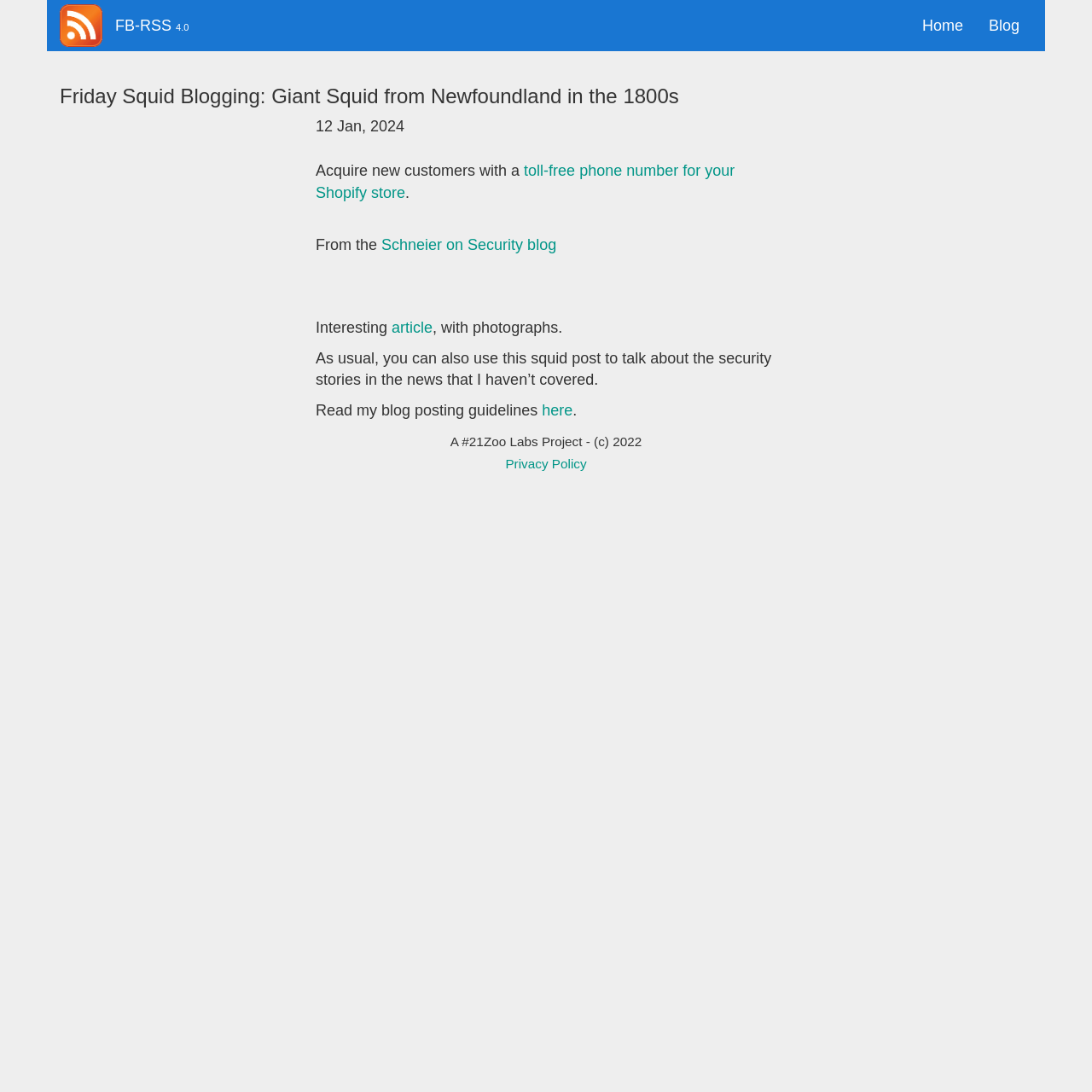Kindly determine the bounding box coordinates for the area that needs to be clicked to execute this instruction: "View the FB-RSS 4.0 page".

[0.094, 0.0, 0.185, 0.047]